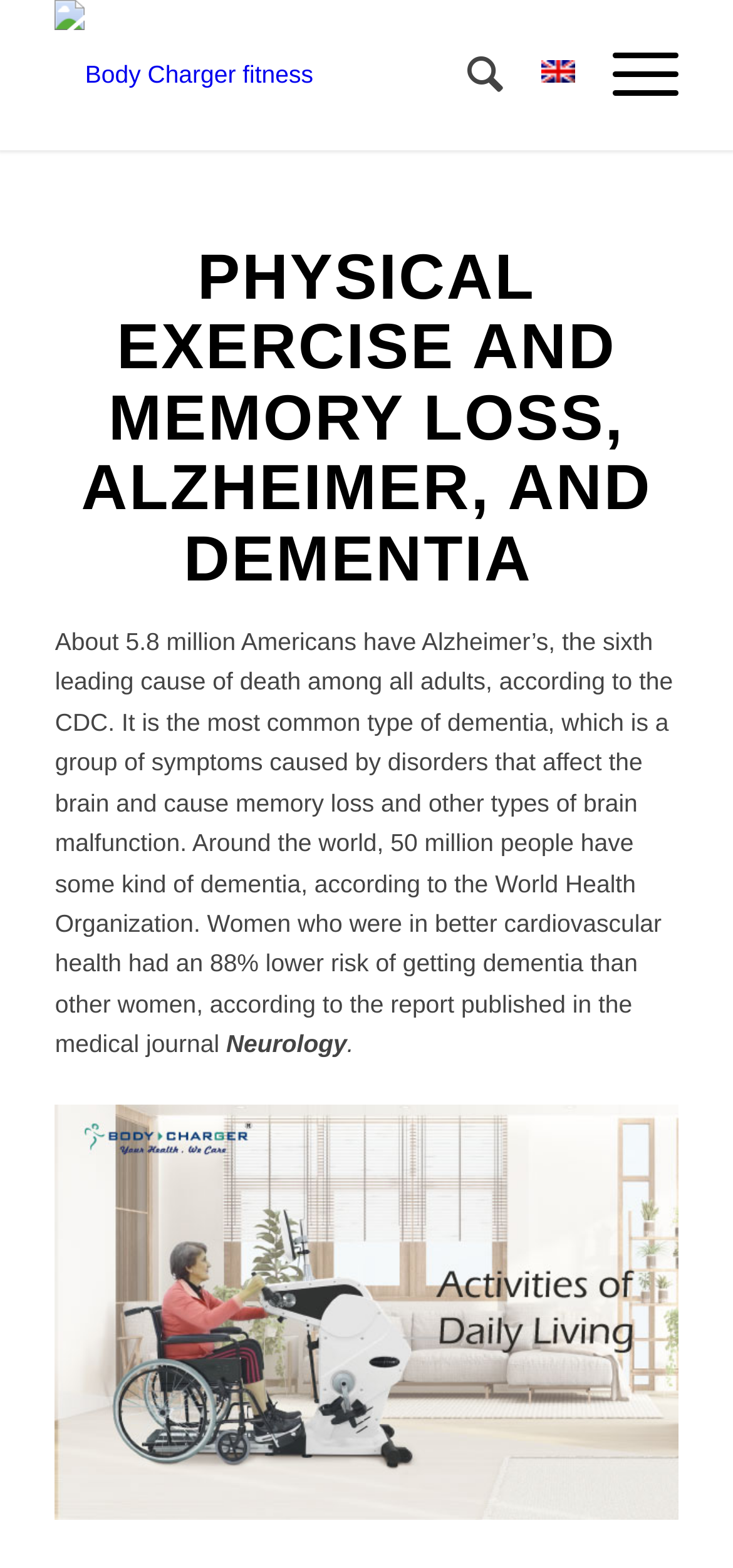Analyze the image and give a detailed response to the question:
What is the category of the article?

The category of the article is mentioned as 'Neurology' in the text, which is a branch of medicine that deals with the diagnosis and treatment of disorders of the nervous system.